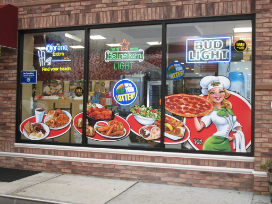Explain what is happening in the image with as much detail as possible.

The image showcases a vibrant storefront decorated with custom window graphics for a pizzeria. The design features a cheerful, cartoon-style chef holding a large pizza, adding a playful touch to the scene. Surrounding the chef are appetizing illustrations of various dishes, including fried chicken and salads, enticing potential customers with a visual feast. Prominently displayed above the chef are logos for popular beer brands, indicating the establishment's offerings. The overall aesthetic combines colorful graphics with a welcoming atmosphere, effectively attracting passersby to stop in. The elegant brick facade enhances the inviting look of this food establishment, making it a local culinary destination.